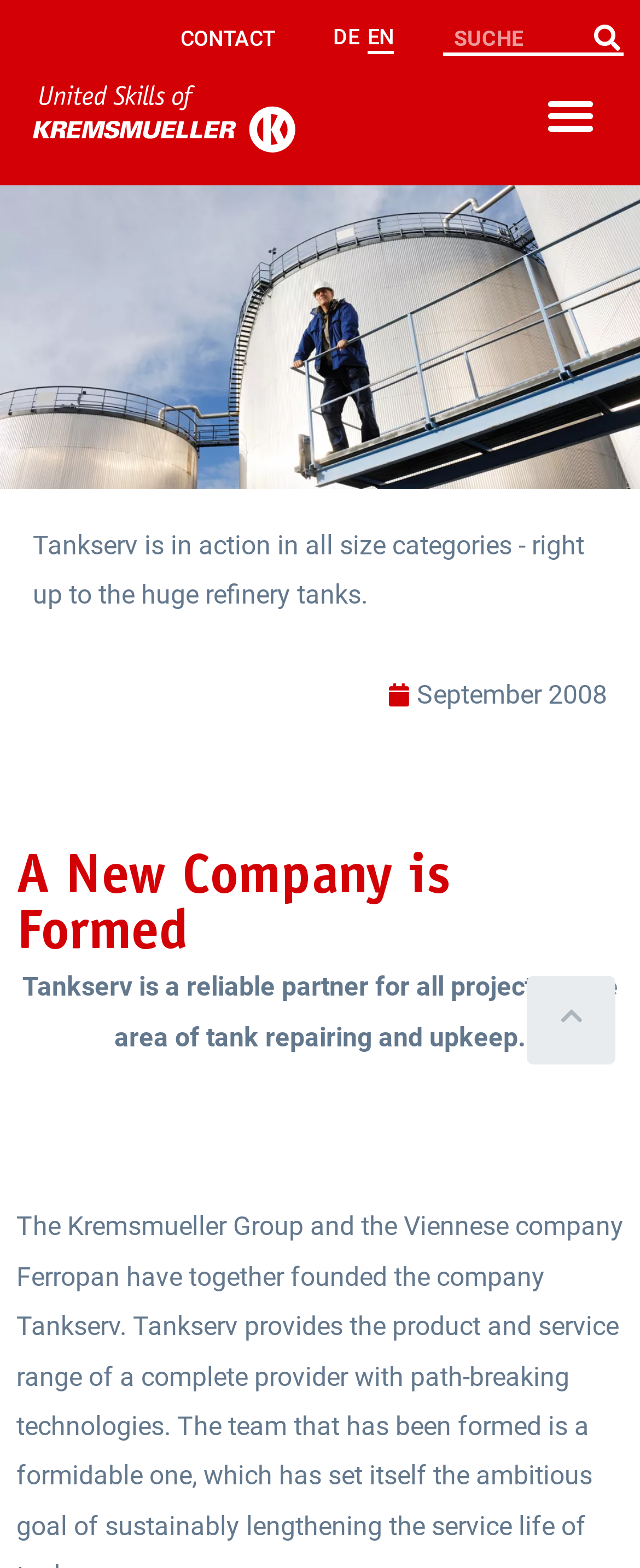Please specify the bounding box coordinates of the element that should be clicked to execute the given instruction: 'Toggle the menu'. Ensure the coordinates are four float numbers between 0 and 1, expressed as [left, top, right, bottom].

[0.833, 0.05, 0.949, 0.097]